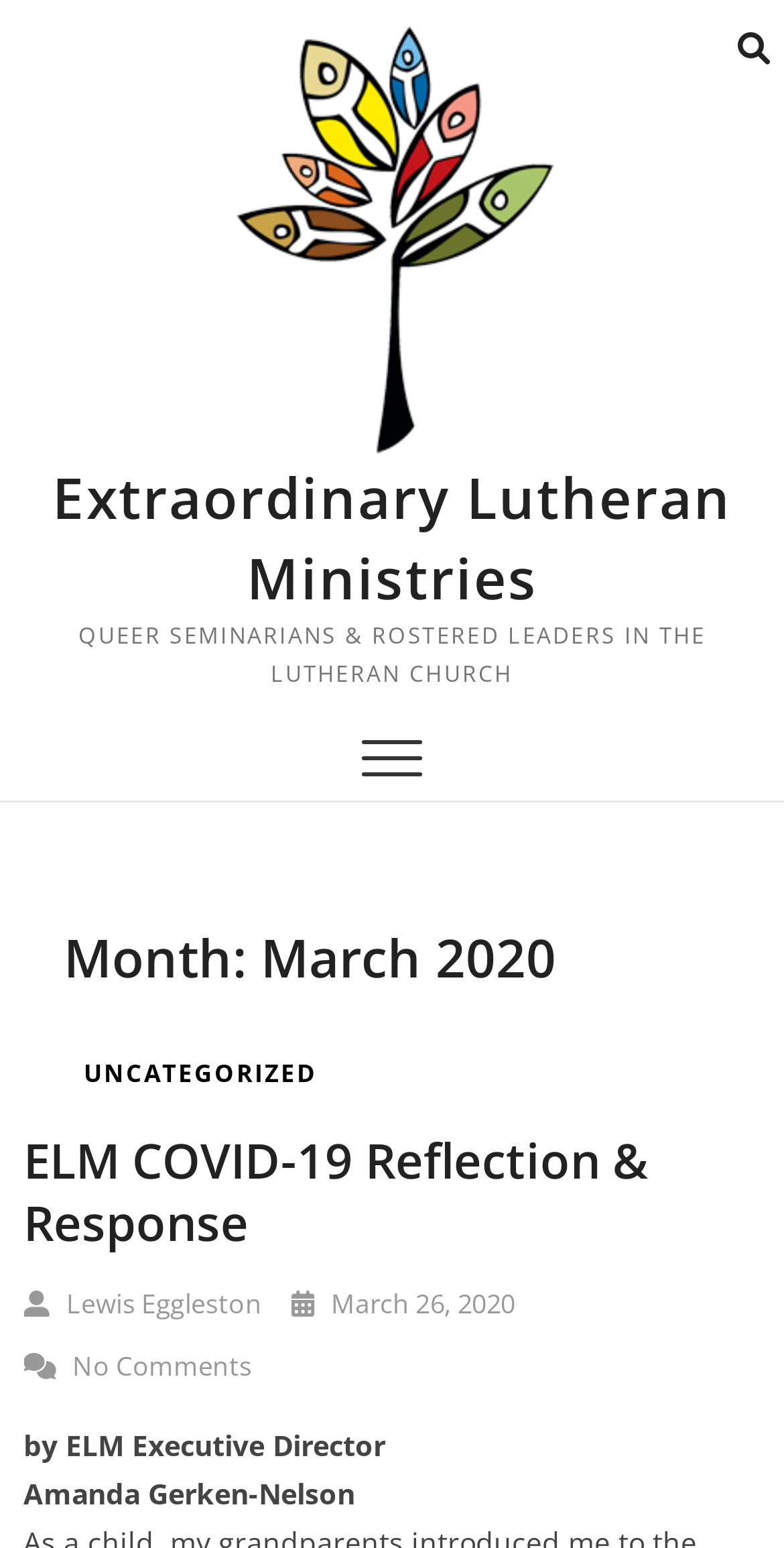Who is the ELM Executive Director?
Look at the image and respond with a one-word or short-phrase answer.

Amanda Gerken-Nelson